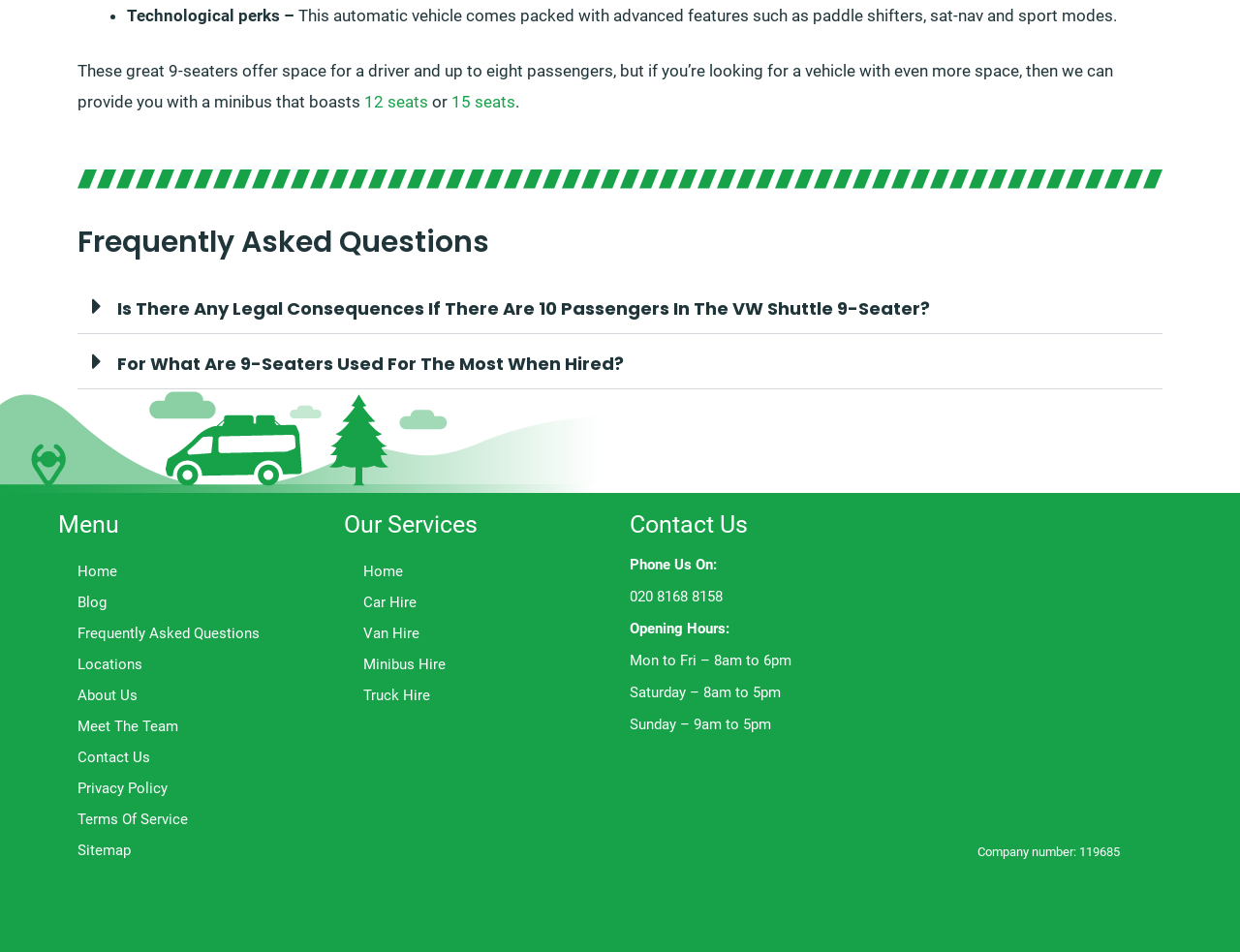Identify the bounding box coordinates necessary to click and complete the given instruction: "Expand the 'Is There Any Legal Consequences If There Are 10 Passengers In The VW Shuttle 9-Seater?' button".

[0.062, 0.293, 0.938, 0.351]